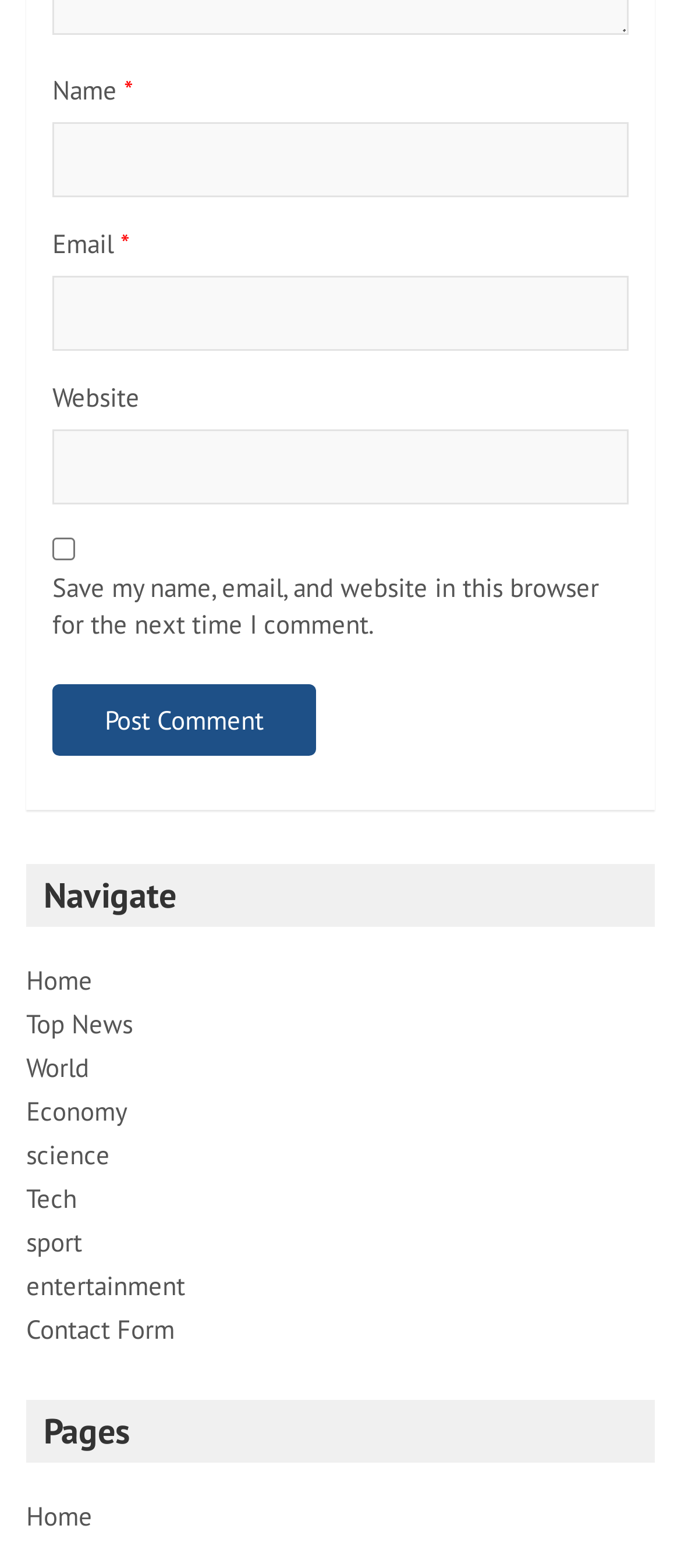Please determine the bounding box coordinates of the area that needs to be clicked to complete this task: 'Check the Save my name checkbox'. The coordinates must be four float numbers between 0 and 1, formatted as [left, top, right, bottom].

[0.077, 0.343, 0.11, 0.358]